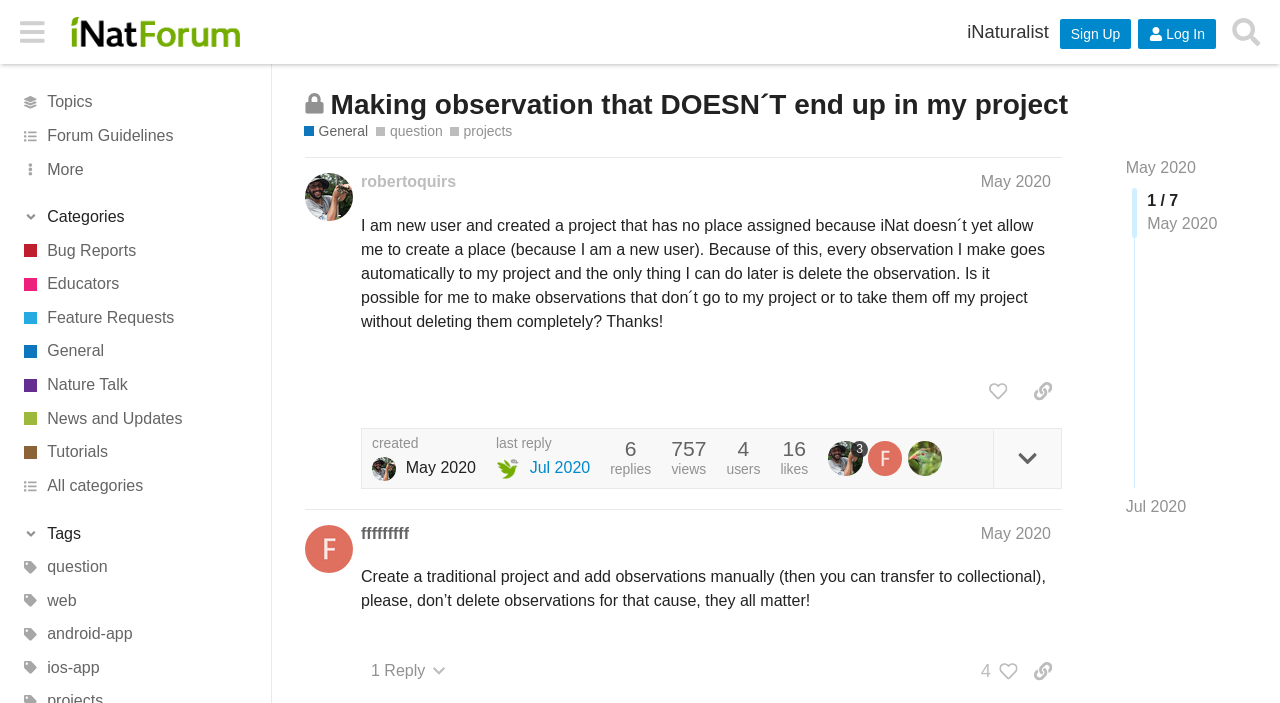Find the bounding box coordinates of the clickable element required to execute the following instruction: "Register products". Provide the coordinates as four float numbers between 0 and 1, i.e., [left, top, right, bottom].

None